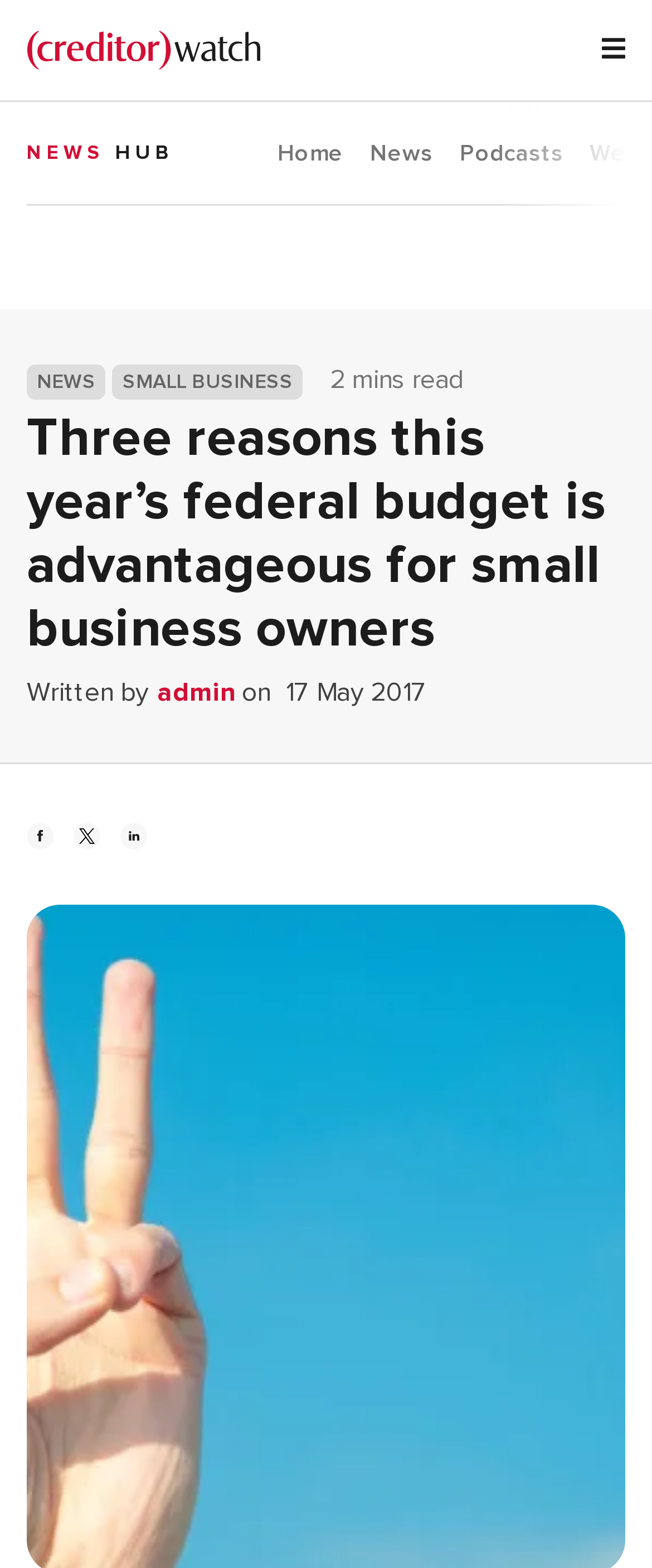From the element description alt="CreditorWatch logo", predict the bounding box coordinates of the UI element. The coordinates must be specified in the format (top-left x, top-left y, bottom-right x, bottom-right y) and should be within the 0 to 1 range.

[0.041, 0.019, 0.4, 0.045]